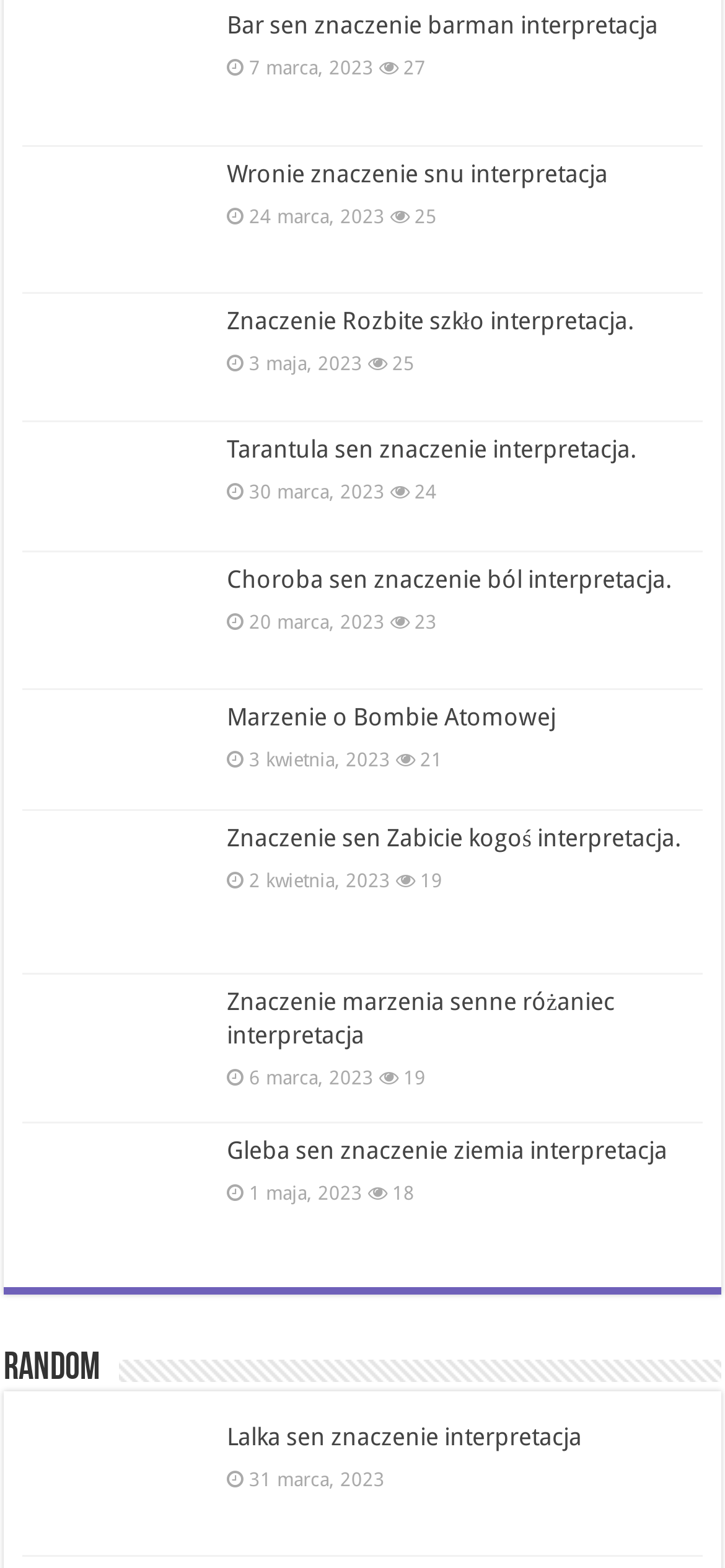Could you indicate the bounding box coordinates of the region to click in order to complete this instruction: "Click on the link to read about Bar Dream Meaning Bartender Interpretation".

[0.031, 0.006, 0.287, 0.085]